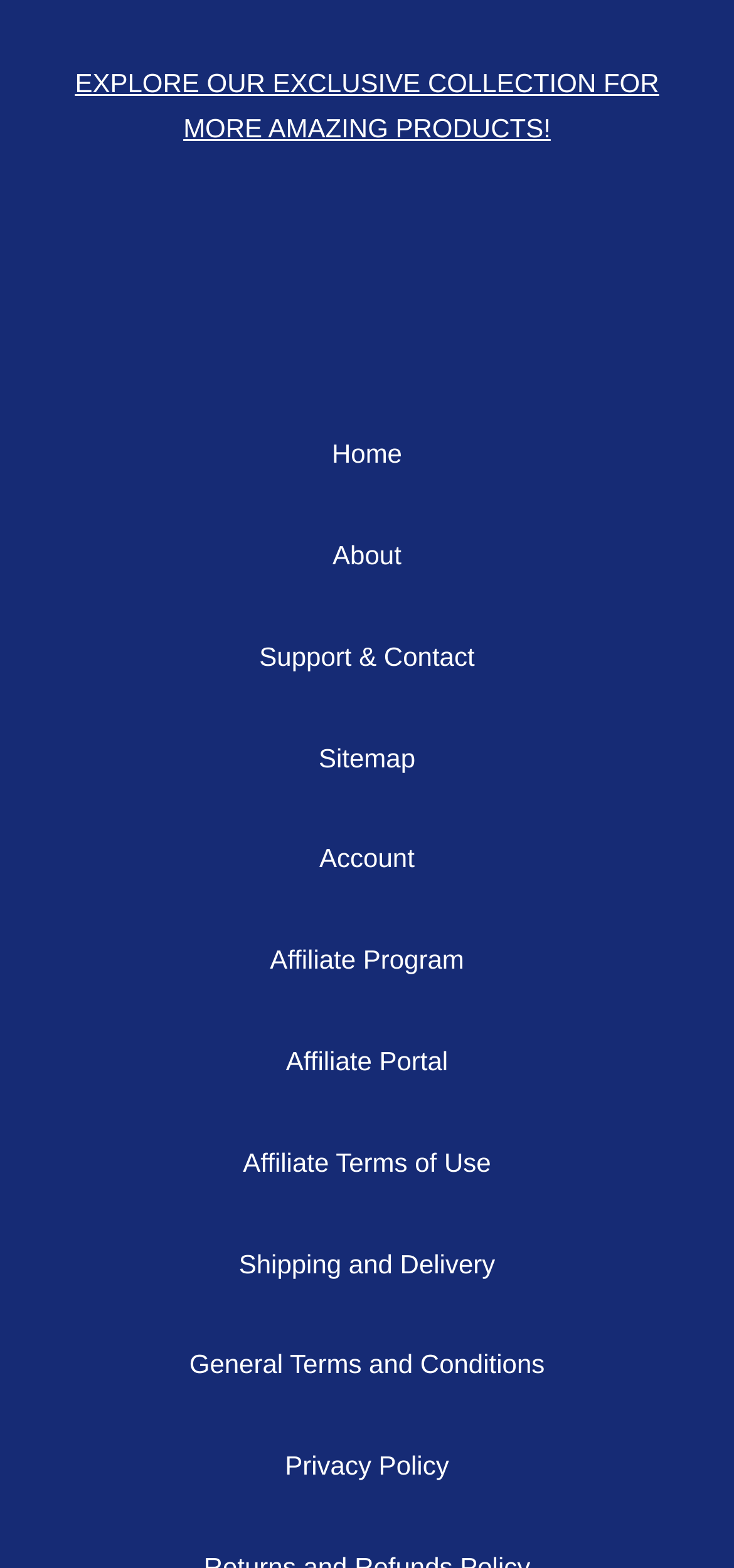How many social media links are there?
Analyze the screenshot and provide a detailed answer to the question.

I counted the number of social media links by looking at the links with images, which are 'Shopping', 'Website', 'Google Business', 'LinkedIn', 'X (twitter)', 'Facebook', 'Instagram', 'Pinterest', 'Reddit', and 'TikTok'. There are 9 social media links in total.